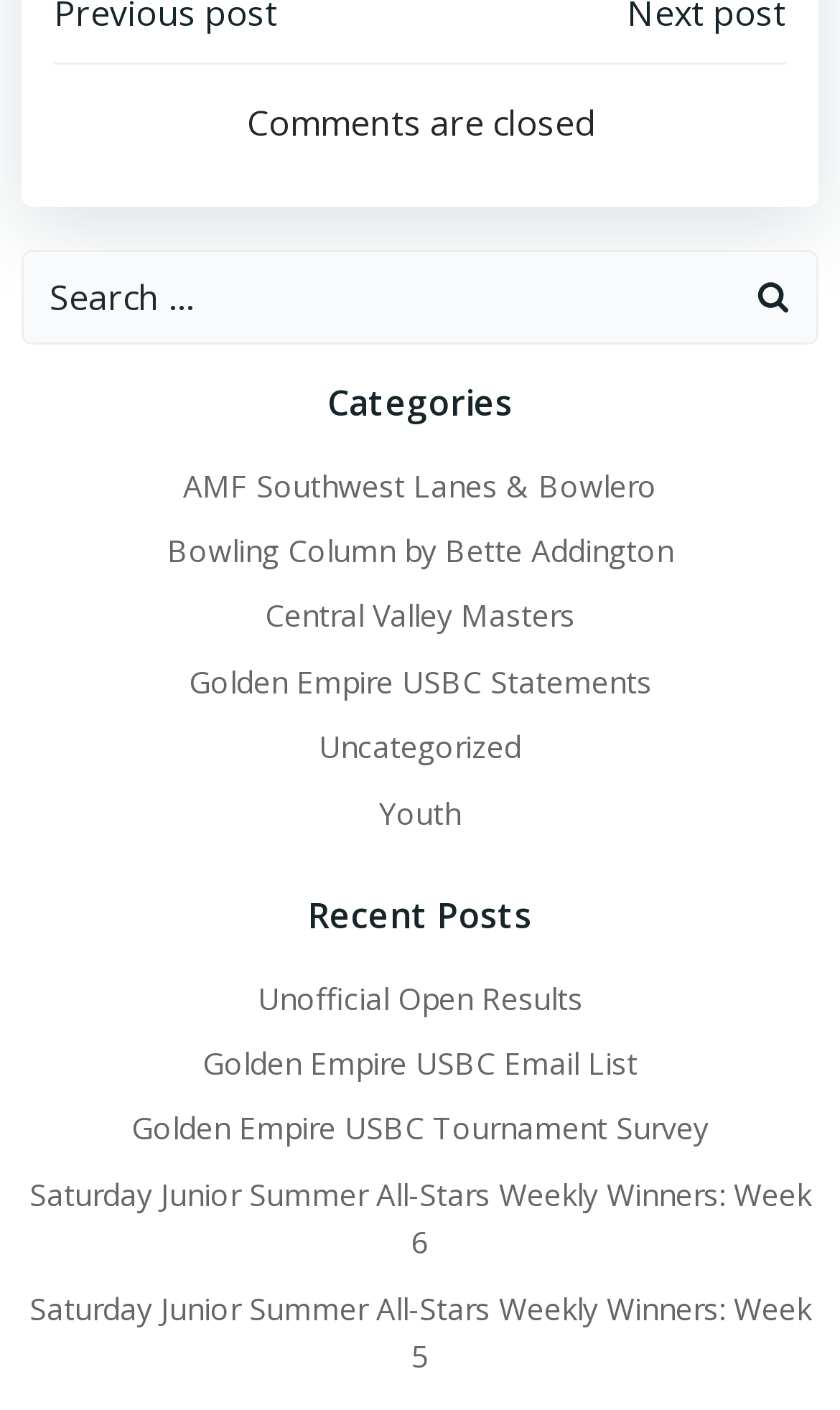Identify the bounding box coordinates of the area you need to click to perform the following instruction: "Search for something".

[0.028, 0.179, 0.972, 0.243]